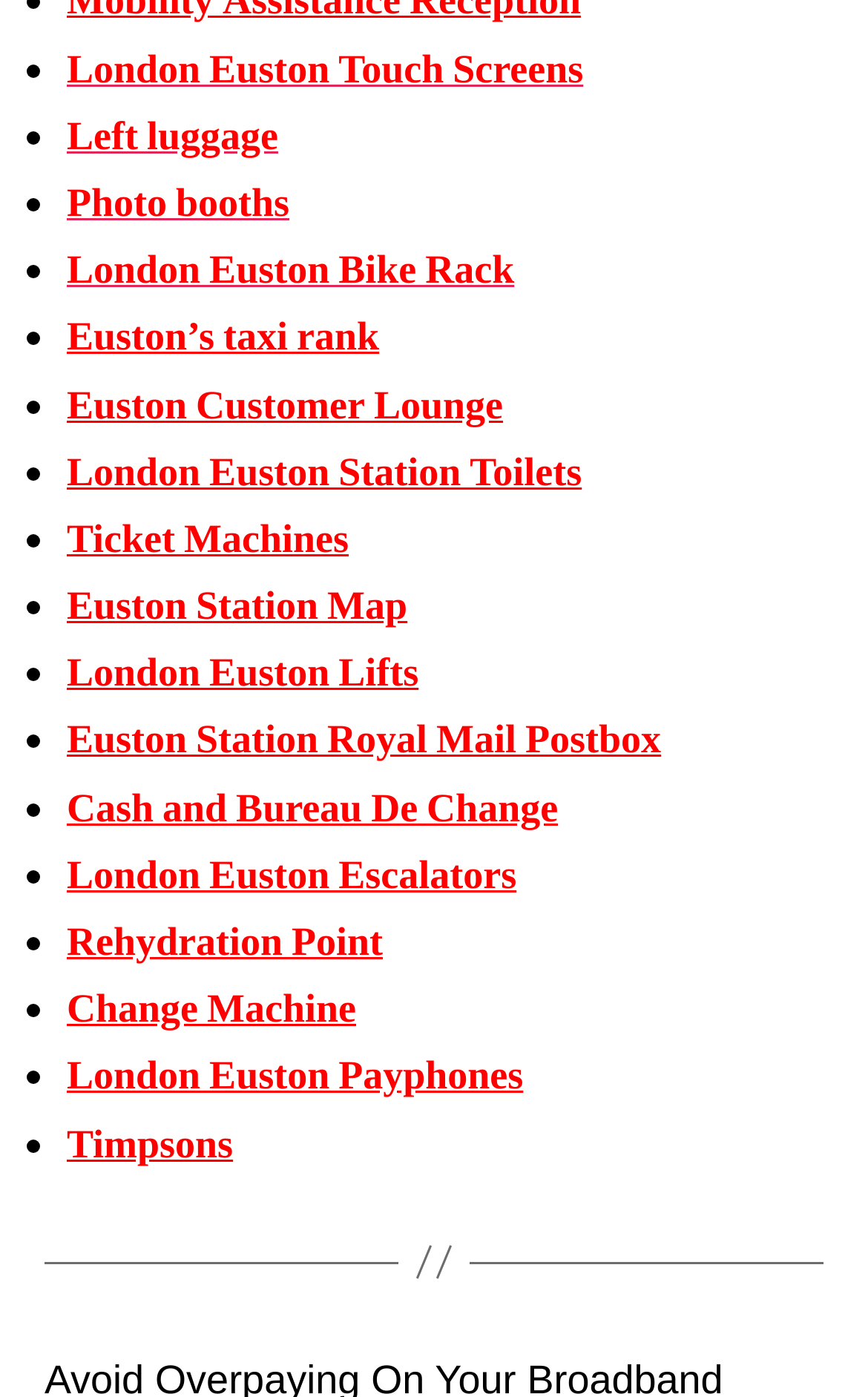Find the bounding box coordinates for the area that must be clicked to perform this action: "Check Euston’s taxi rank".

[0.077, 0.224, 0.437, 0.26]